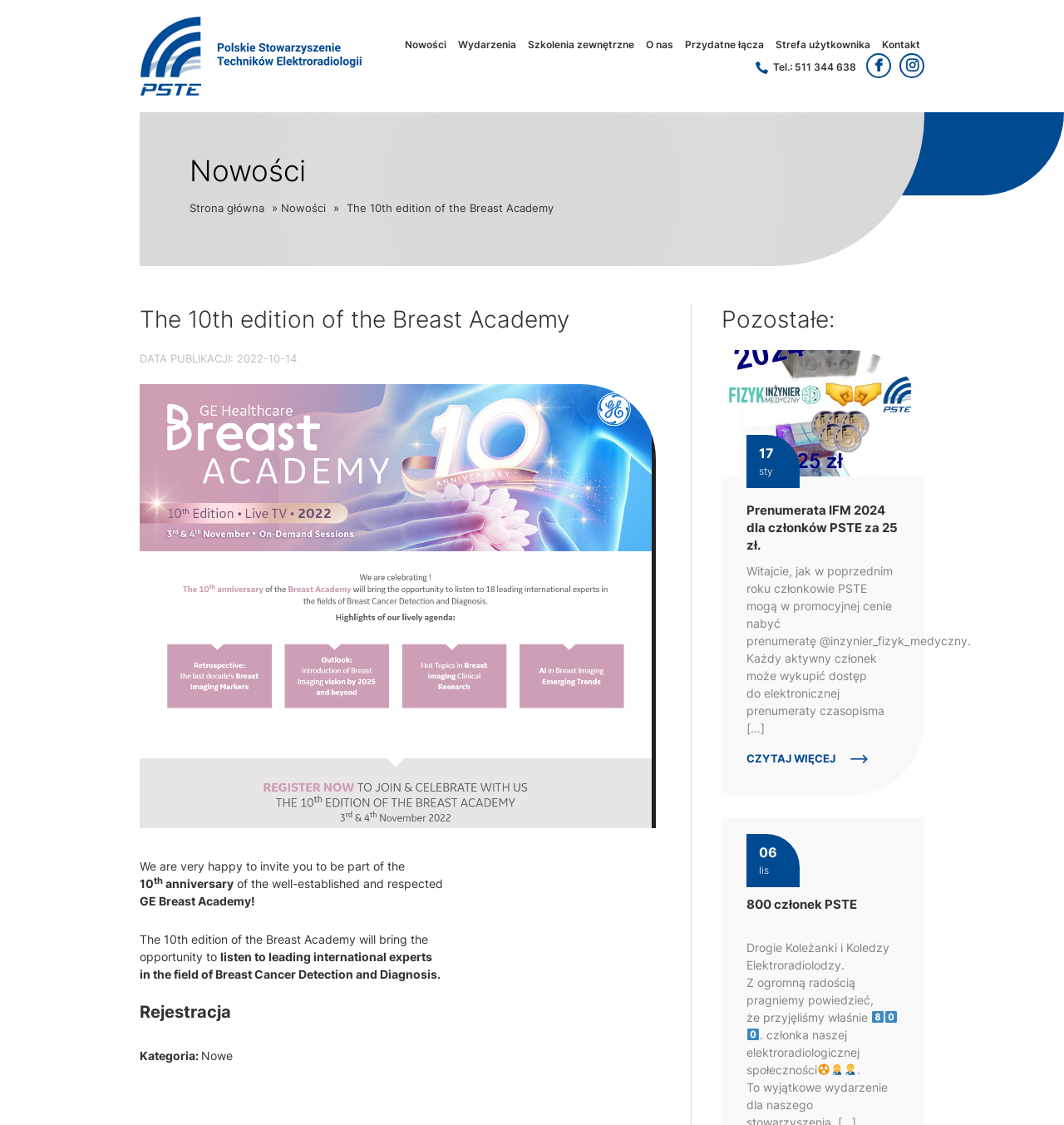Determine the bounding box coordinates for the area you should click to complete the following instruction: "Go to Nowości page".

[0.38, 0.034, 0.42, 0.045]